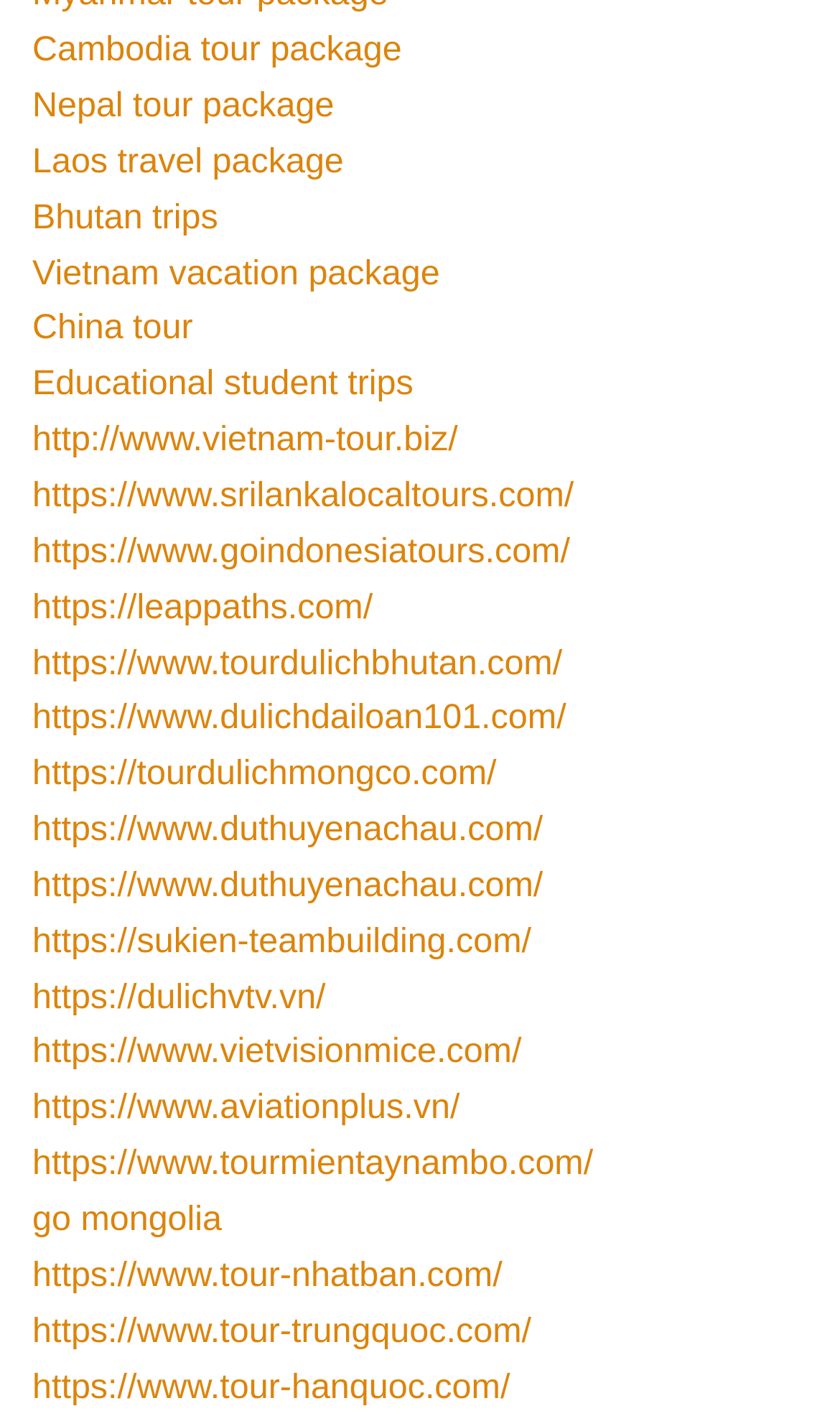Locate the UI element described by Laos travel package in the provided webpage screenshot. Return the bounding box coordinates in the format (top-left x, top-left y, bottom-right x, bottom-right y), ensuring all values are between 0 and 1.

[0.038, 0.1, 0.409, 0.128]